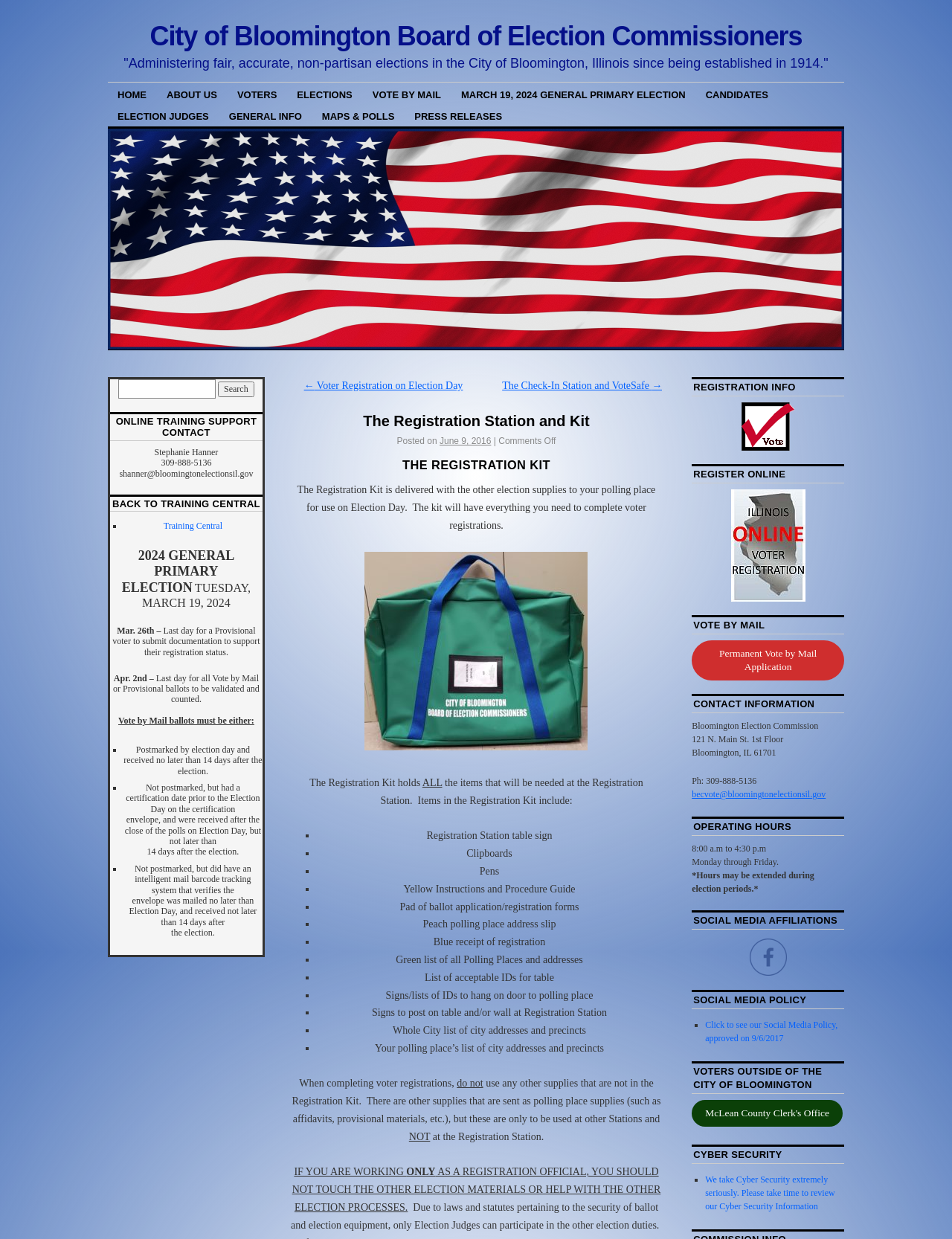What items are included in the Registration Kit?
Please provide a comprehensive answer based on the visual information in the image.

The webpage lists various items that are included in the Registration Kit, such as registration station table sign, clipboards, pens, yellow instructions and procedure guide, and more.